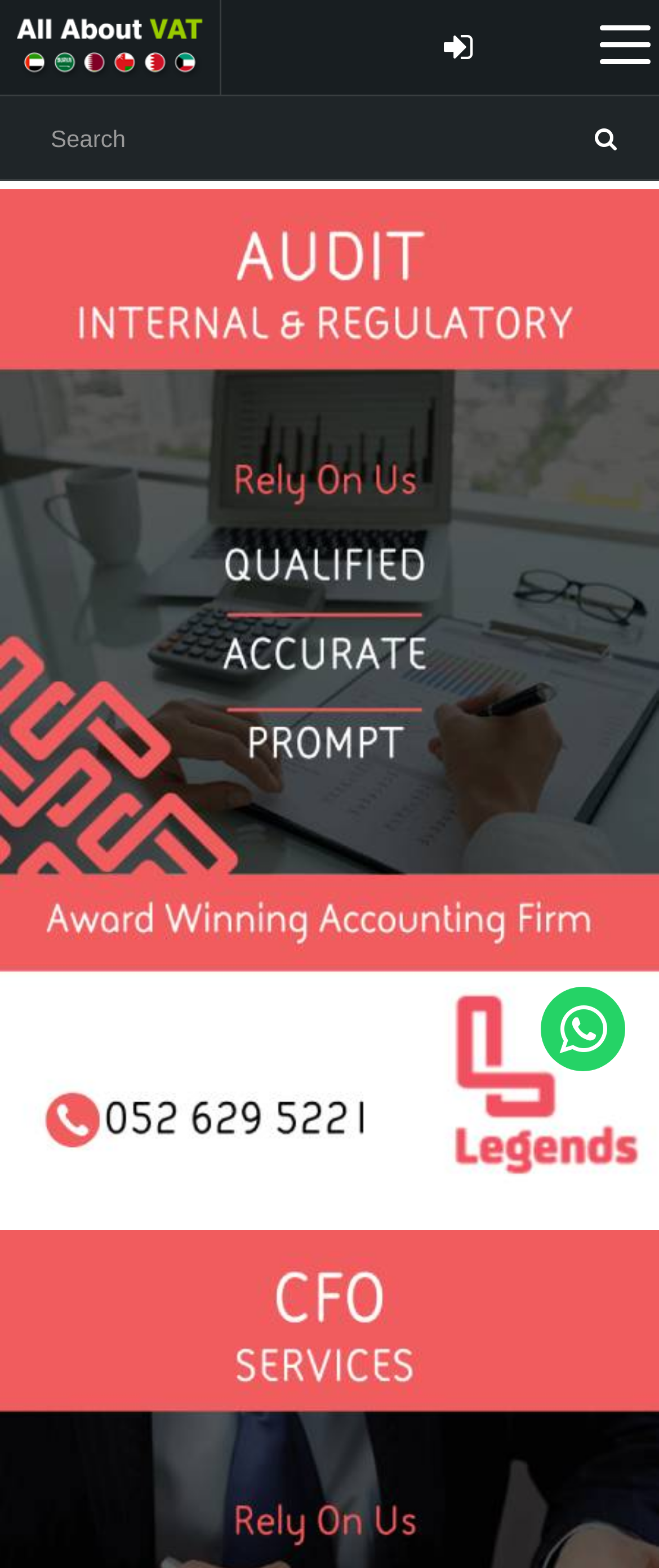Provide the bounding box coordinates of the HTML element described as: "Turotvet.com". The bounding box coordinates should be four float numbers between 0 and 1, i.e., [left, top, right, bottom].

None